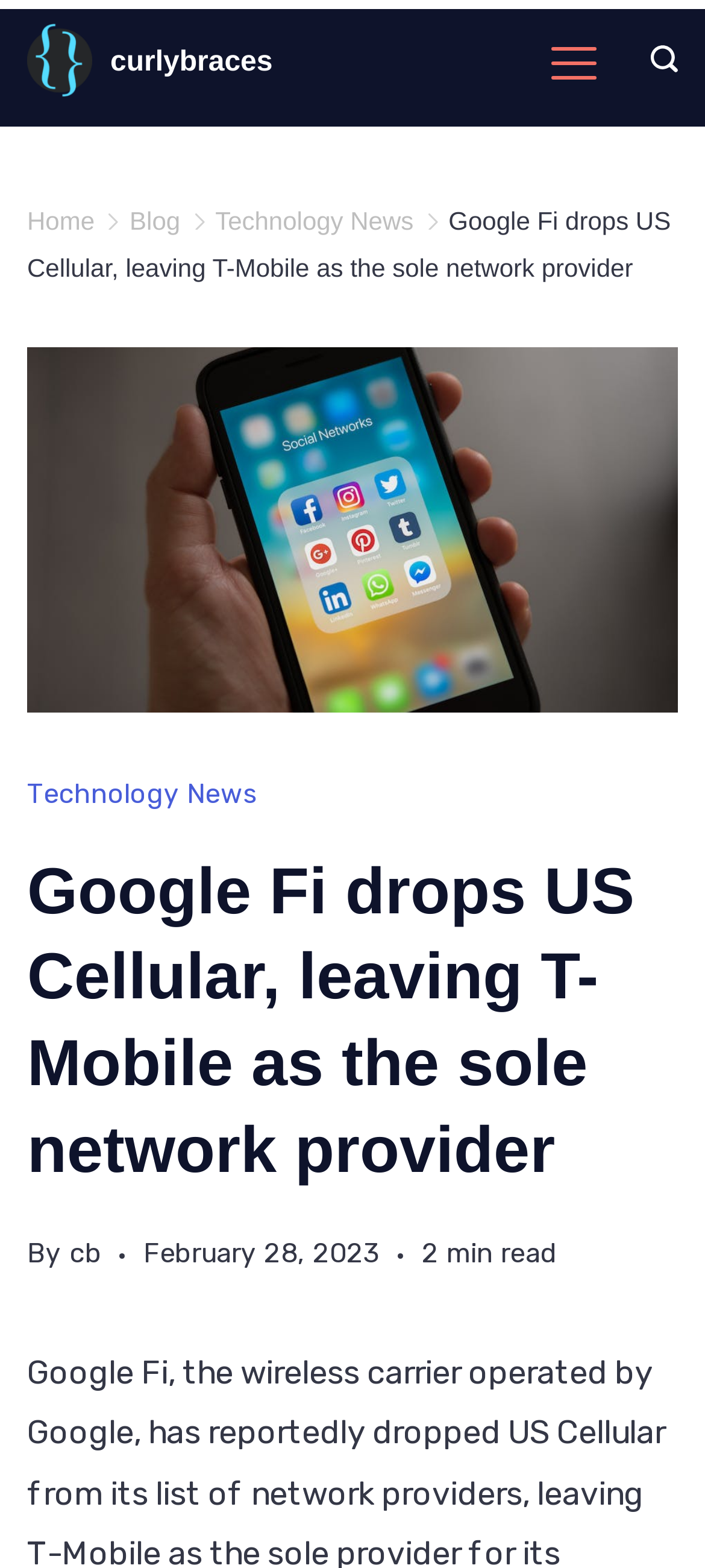What is the date of the news article?
Carefully analyze the image and provide a thorough answer to the question.

The webpage contains a time element with the text 'February 28, 2023', which is the date of the news article, so the answer is February 28, 2023.